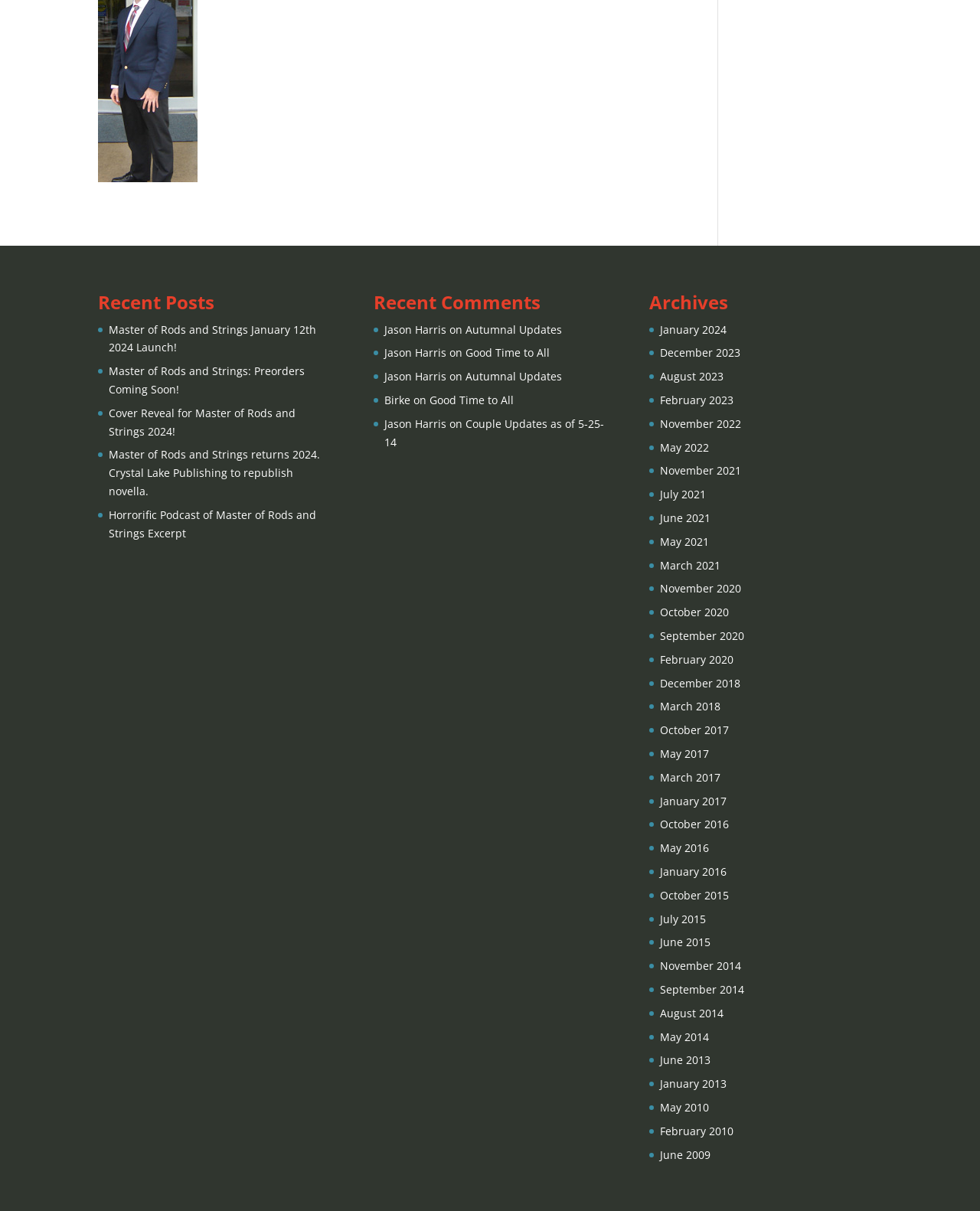Show the bounding box coordinates for the HTML element as described: "Couple Updates as of 5-25-14".

[0.392, 0.344, 0.616, 0.371]